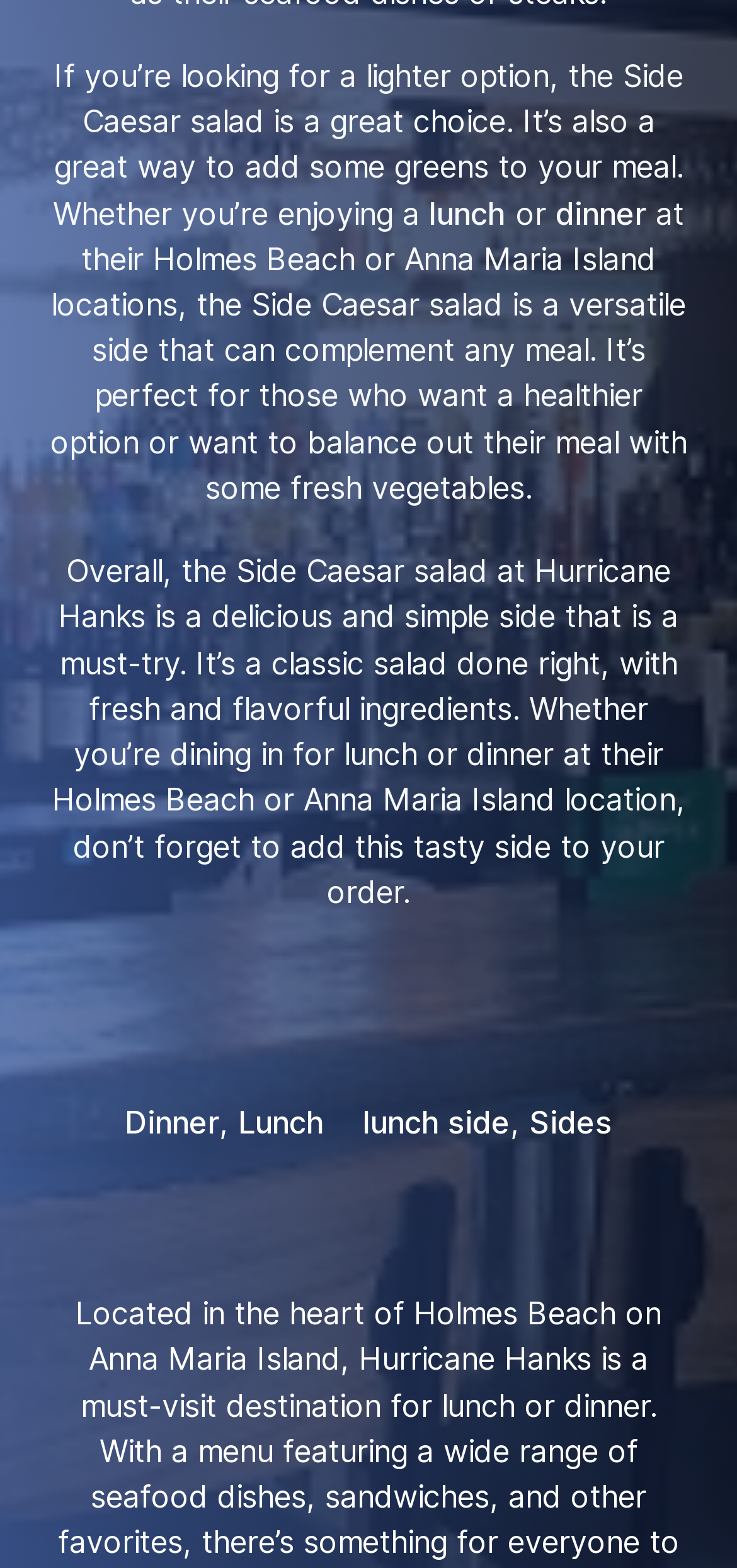Use a single word or phrase to answer the question:
Where are the restaurant locations?

Holmes Beach and Anna Maria Island